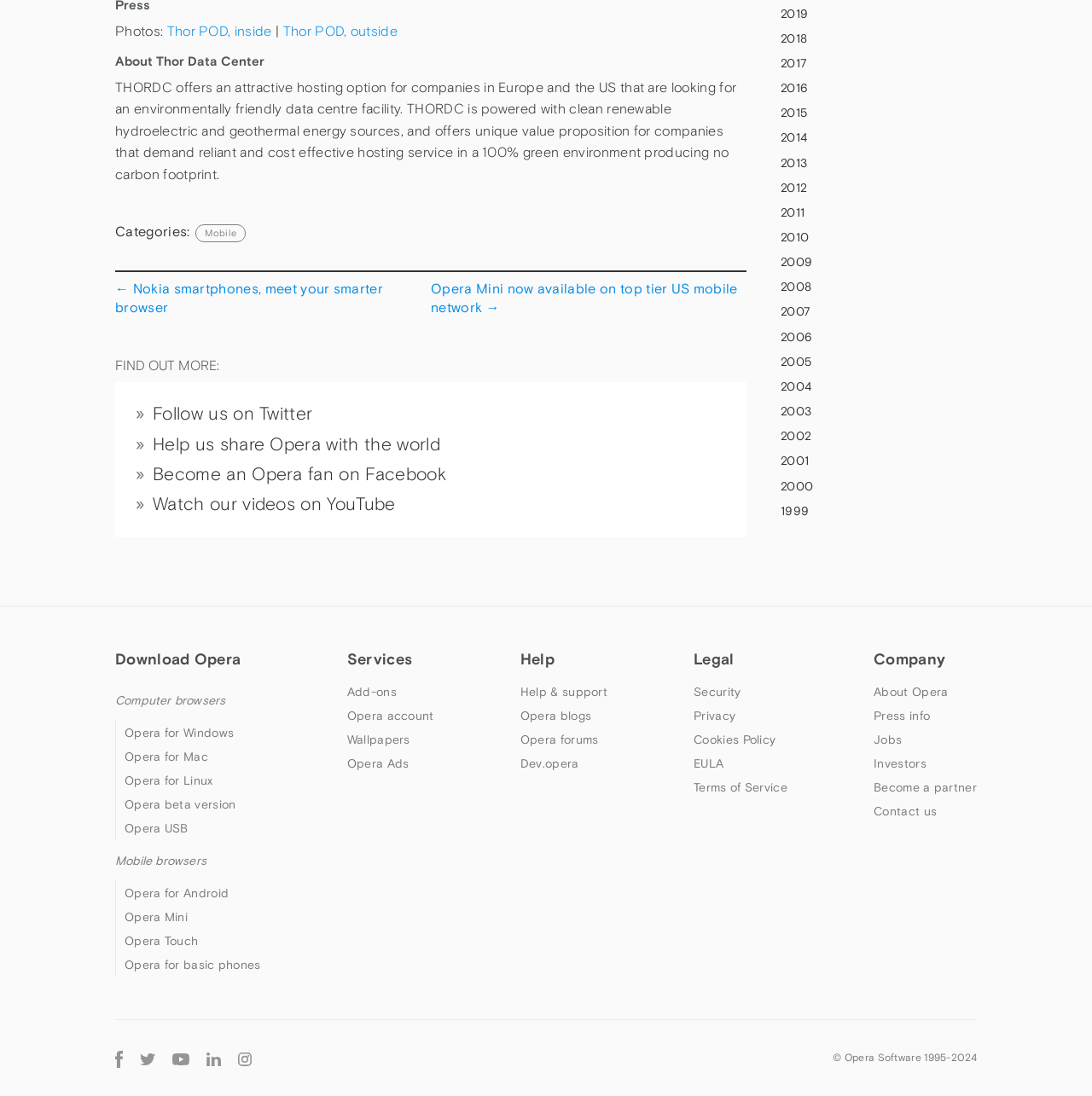What is the year range of archives available on the webpage?
Provide a thorough and detailed answer to the question.

The answer can be found at the top right corner of the webpage, where there are links to archives of previous years, ranging from 1999 to 2019.